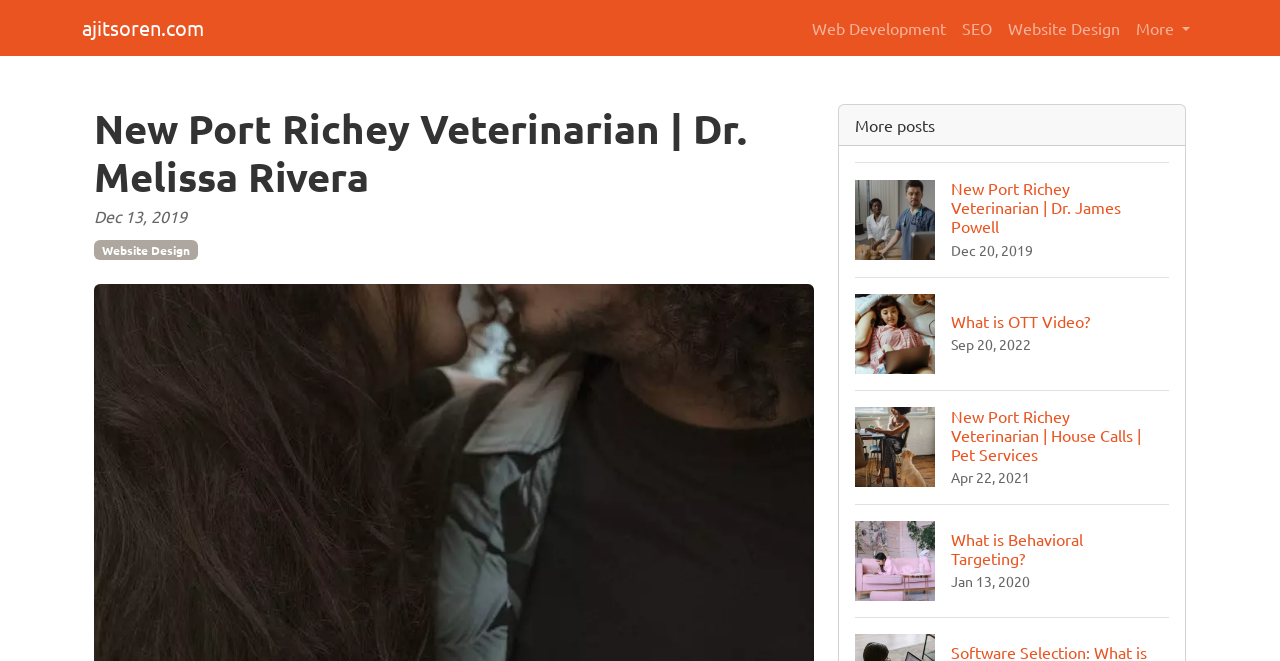Please determine the bounding box of the UI element that matches this description: Website Design. The coordinates should be given as (top-left x, top-left y, bottom-right x, bottom-right y), with all values between 0 and 1.

[0.781, 0.012, 0.881, 0.073]